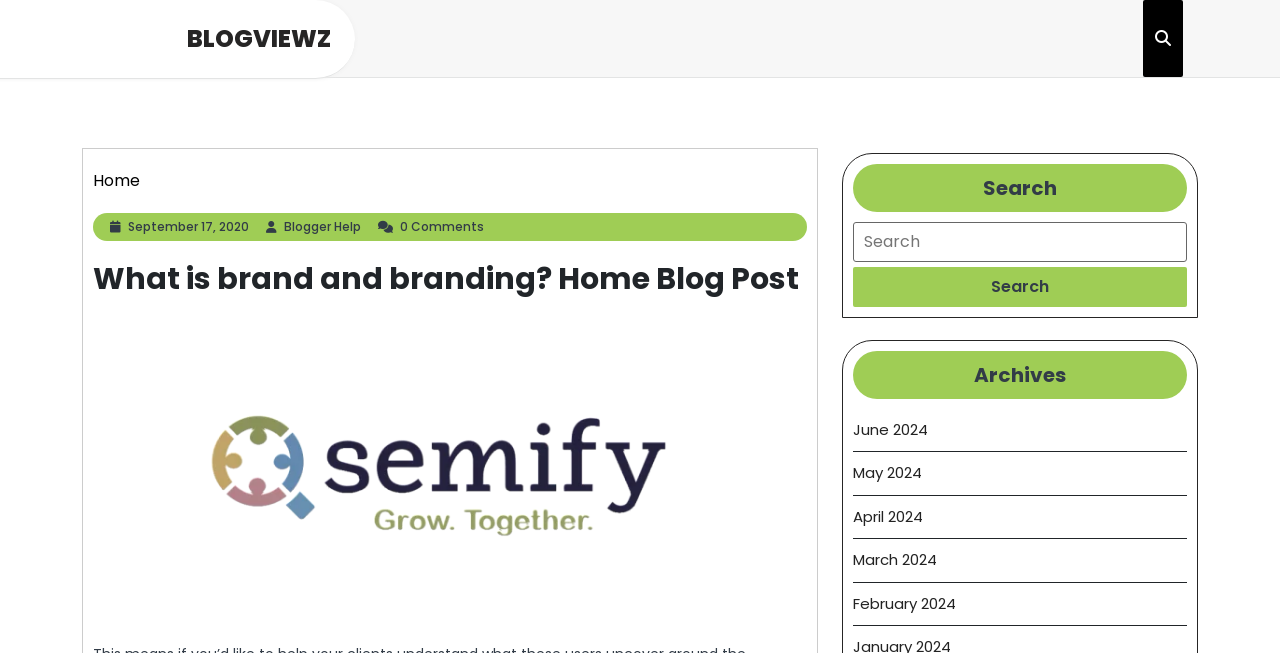Determine the bounding box of the UI element mentioned here: "Blogger HelpBlogger Help". The coordinates must be in the format [left, top, right, bottom] with values ranging from 0 to 1.

[0.222, 0.333, 0.282, 0.359]